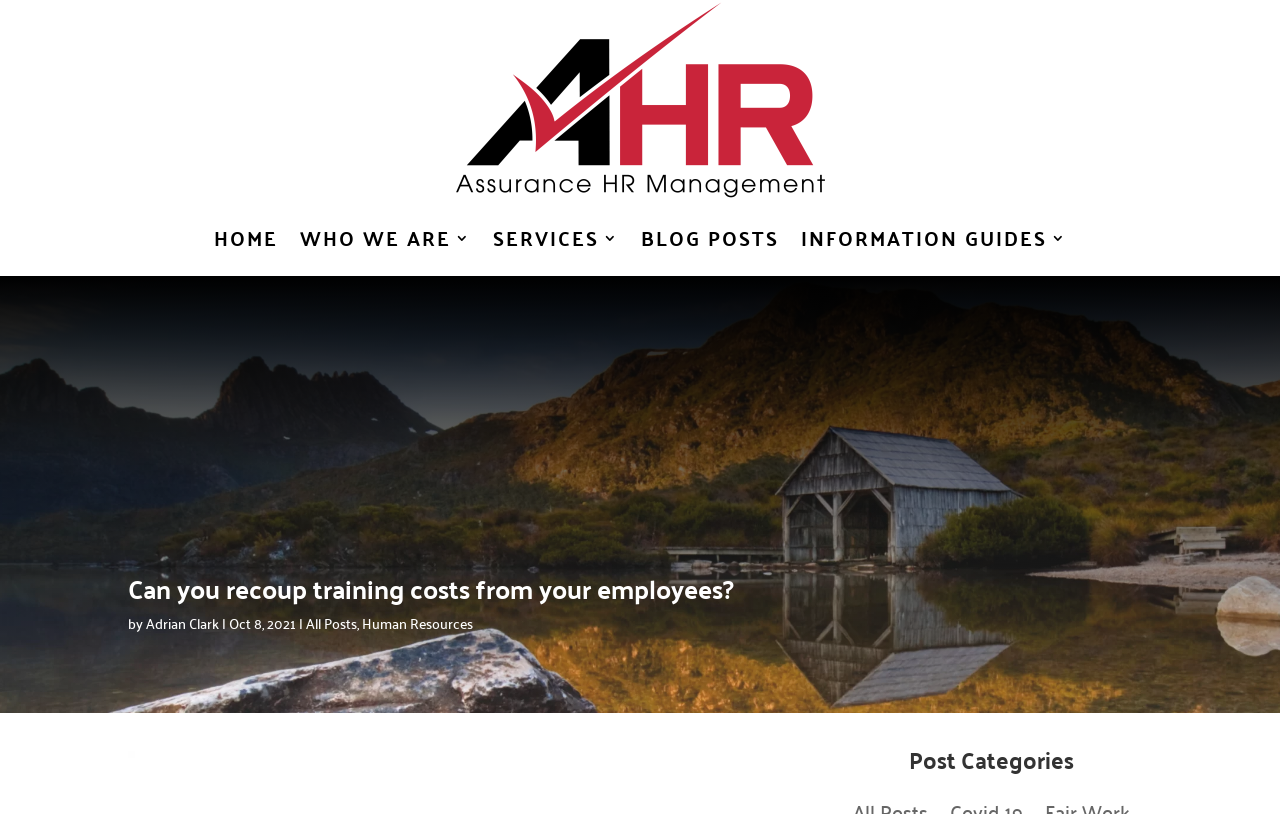Identify the bounding box coordinates for the region to click in order to carry out this instruction: "Visit Facebook page". Provide the coordinates using four float numbers between 0 and 1, formatted as [left, top, right, bottom].

None